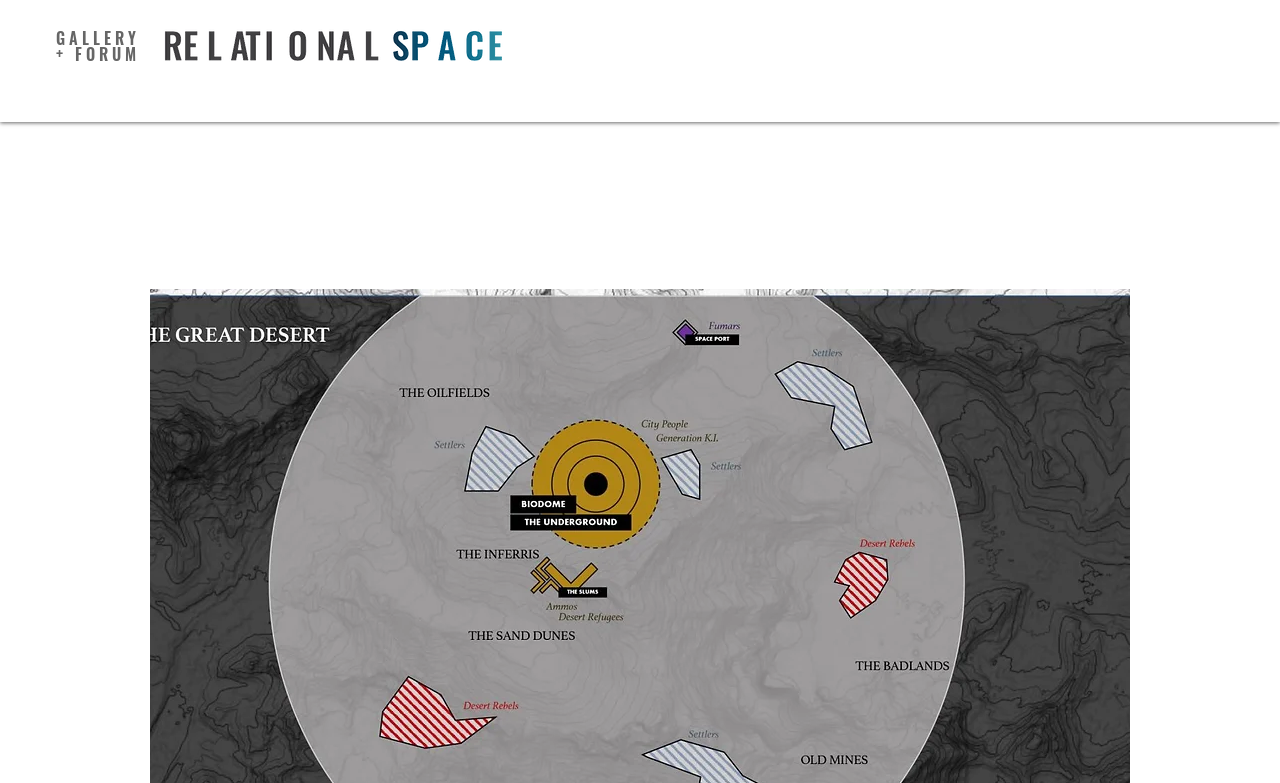Please specify the bounding box coordinates of the clickable region necessary for completing the following instruction: "Click on the GALLERY heading". The coordinates must consist of four float numbers between 0 and 1, i.e., [left, top, right, bottom].

[0.044, 0.038, 0.115, 0.059]